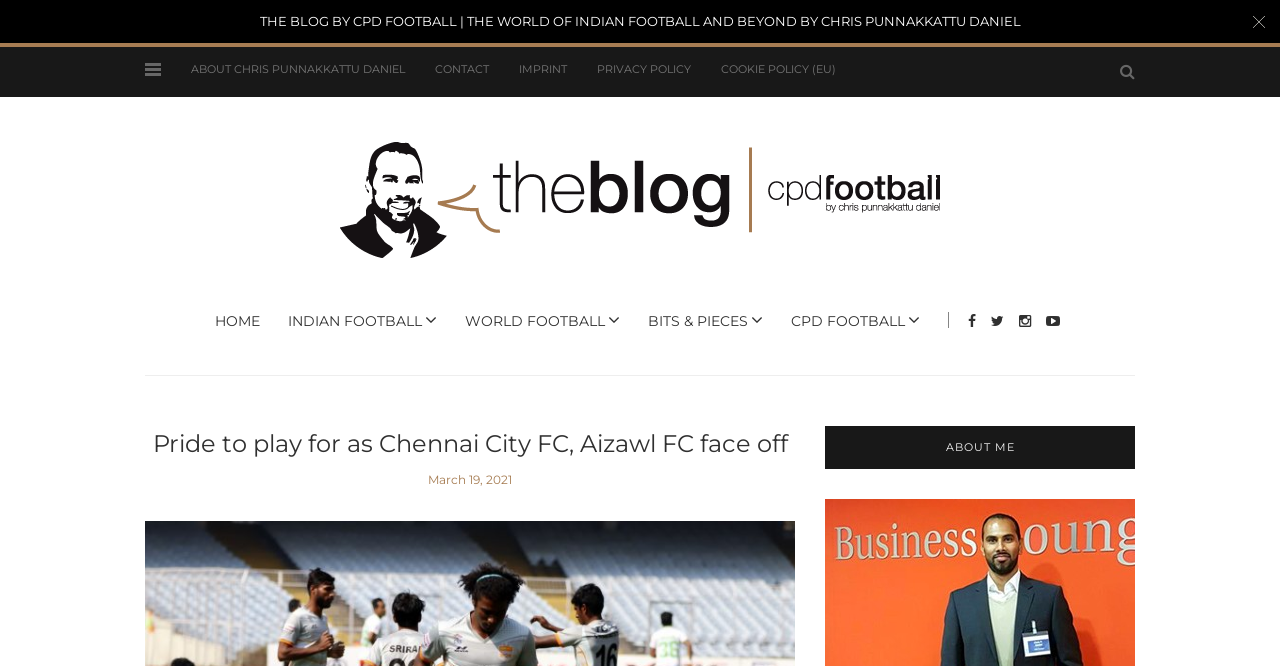Please specify the bounding box coordinates for the clickable region that will help you carry out the instruction: "view Indian football news".

[0.225, 0.468, 0.341, 0.495]